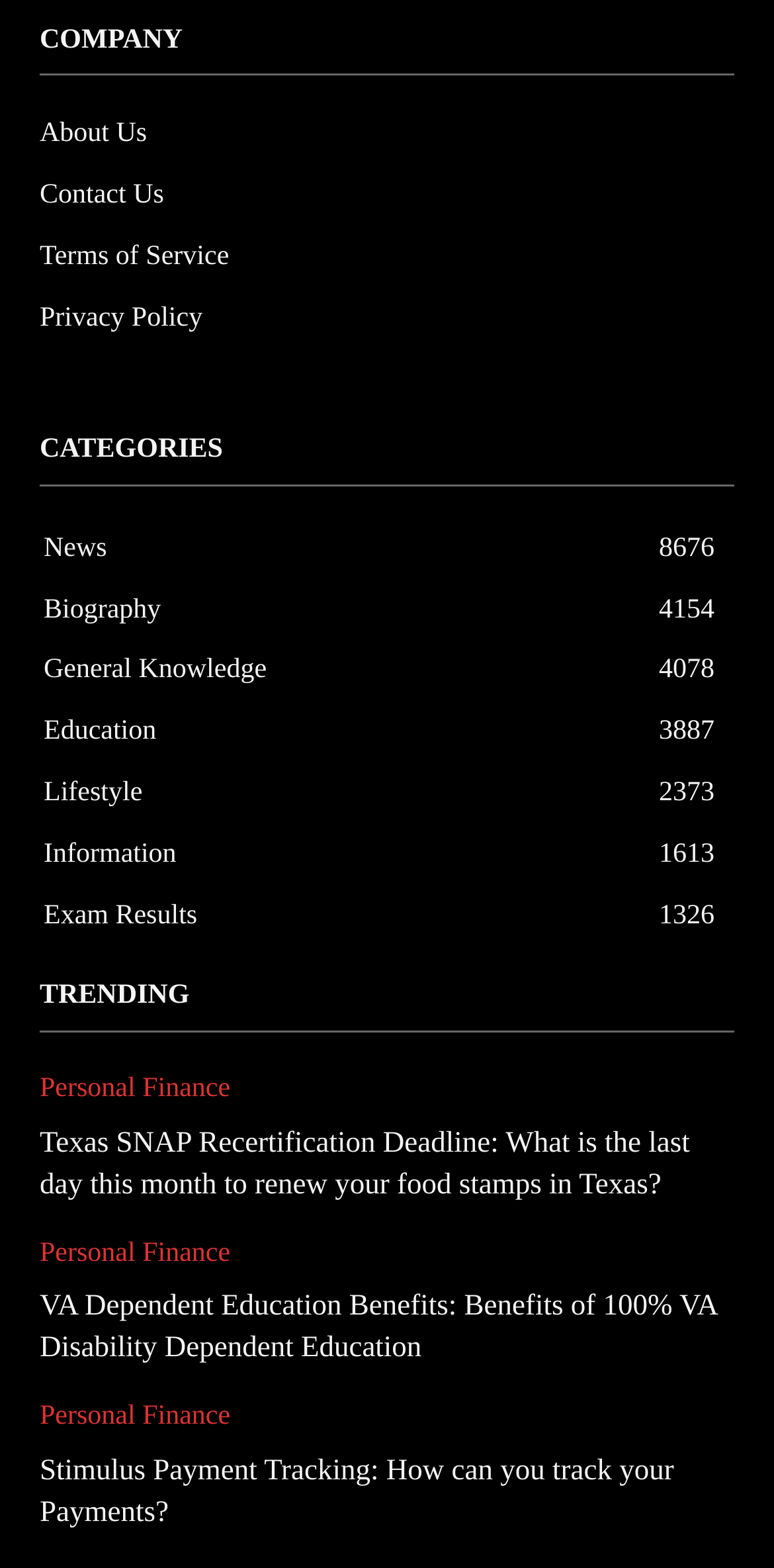Determine the bounding box coordinates of the region I should click to achieve the following instruction: "View News 8676". Ensure the bounding box coordinates are four float numbers between 0 and 1, i.e., [left, top, right, bottom].

[0.056, 0.34, 0.138, 0.359]